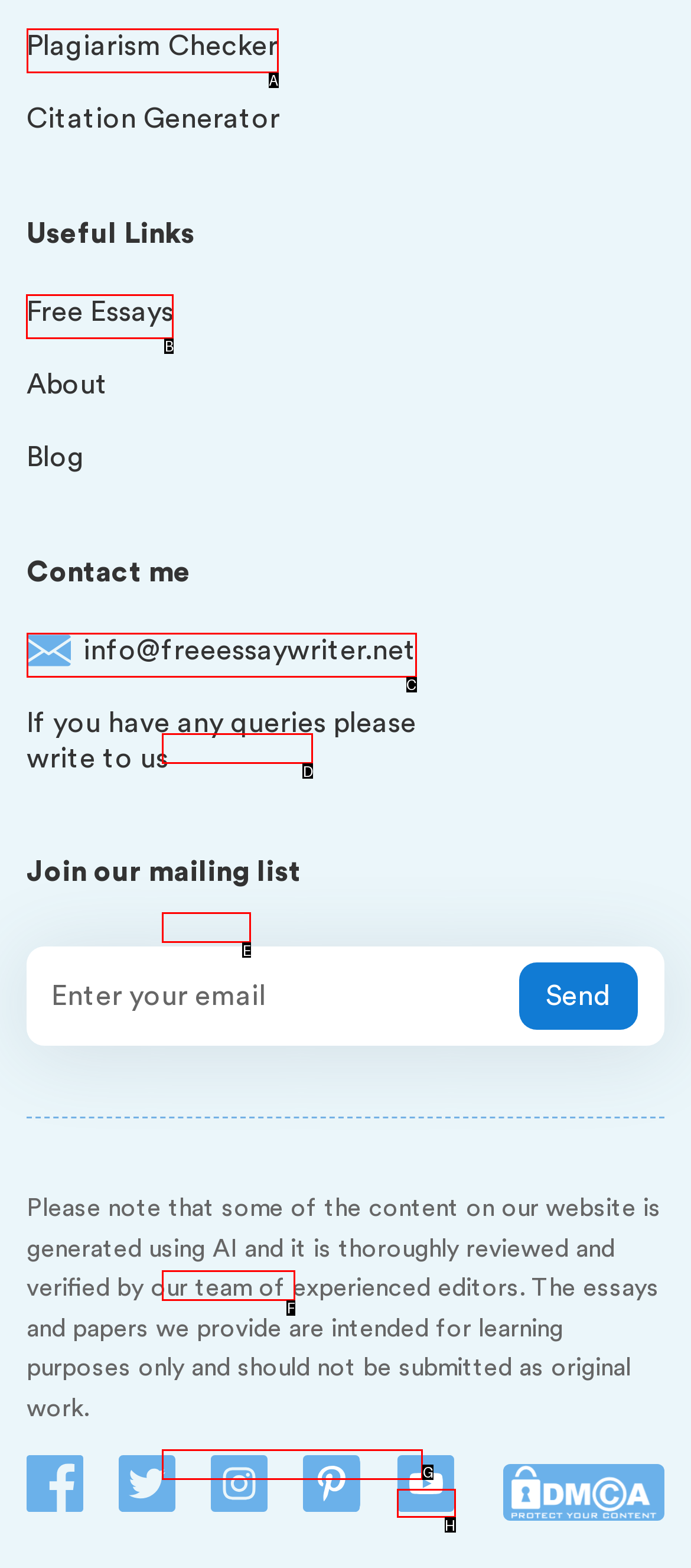Indicate which lettered UI element to click to fulfill the following task: Read free essays
Provide the letter of the correct option.

B